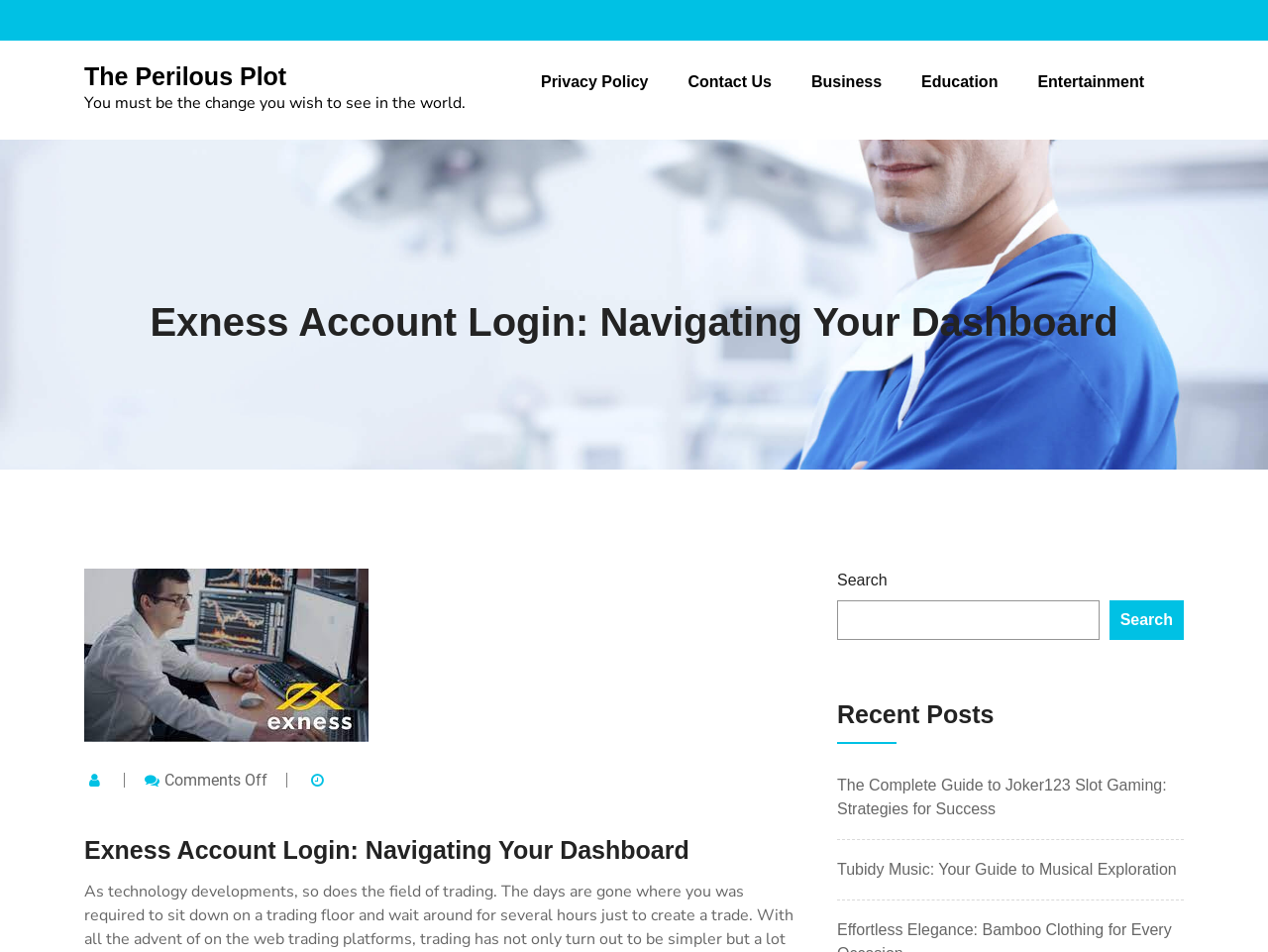Explain the webpage's layout and main content in detail.

The webpage is about Exness Account Login and navigating its dashboard. At the top, there is a heading with the title "Exness Account Login: Navigating Your Dashboard" and a link with the same text. Below this, there are several links to other pages, including "The Perilous Plot", "Privacy Policy", "Contact Us", "Business", "Education", and "Entertainment", which are aligned horizontally and take up about half of the screen width.

Further down, there is a heading with the same title as the webpage, "Exness Account Login: Navigating Your Dashboard", and a link with the same text. Below this, there are two lines of text, "Comments Off" and "On Exness Account Login: Navigating Your Dashboard".

At the bottom of the page, there is a search bar with a search box, a search button, and a label "Search". To the right of the search bar, there is a heading "Recent Posts" and two links to recent posts, "The Complete Guide to Joker123 Slot Gaming: Strategies for Success" and "Tubidy Music: Your Guide to Musical Exploration".